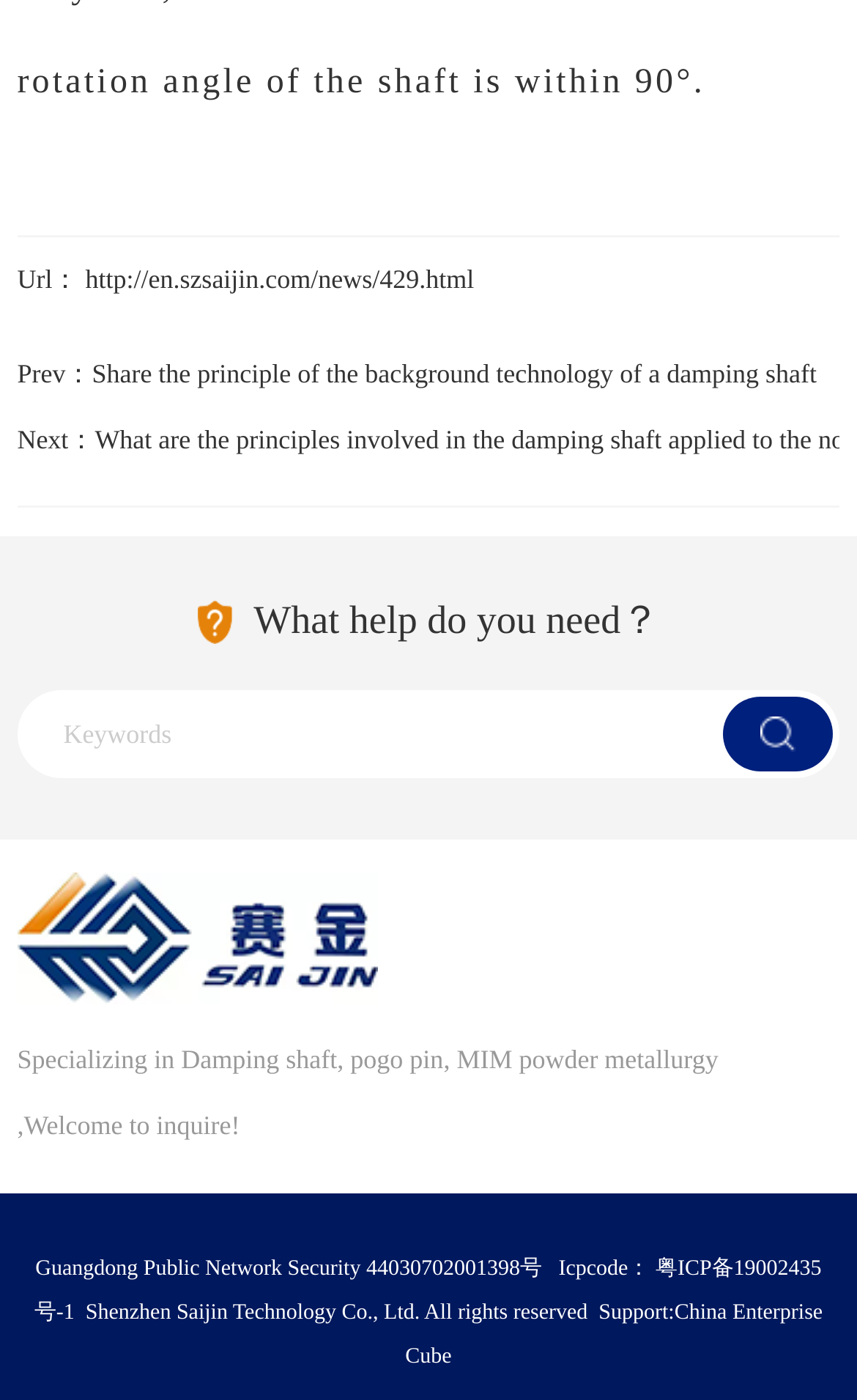Please mark the bounding box coordinates of the area that should be clicked to carry out the instruction: "Visit the previous page".

[0.107, 0.243, 0.953, 0.29]